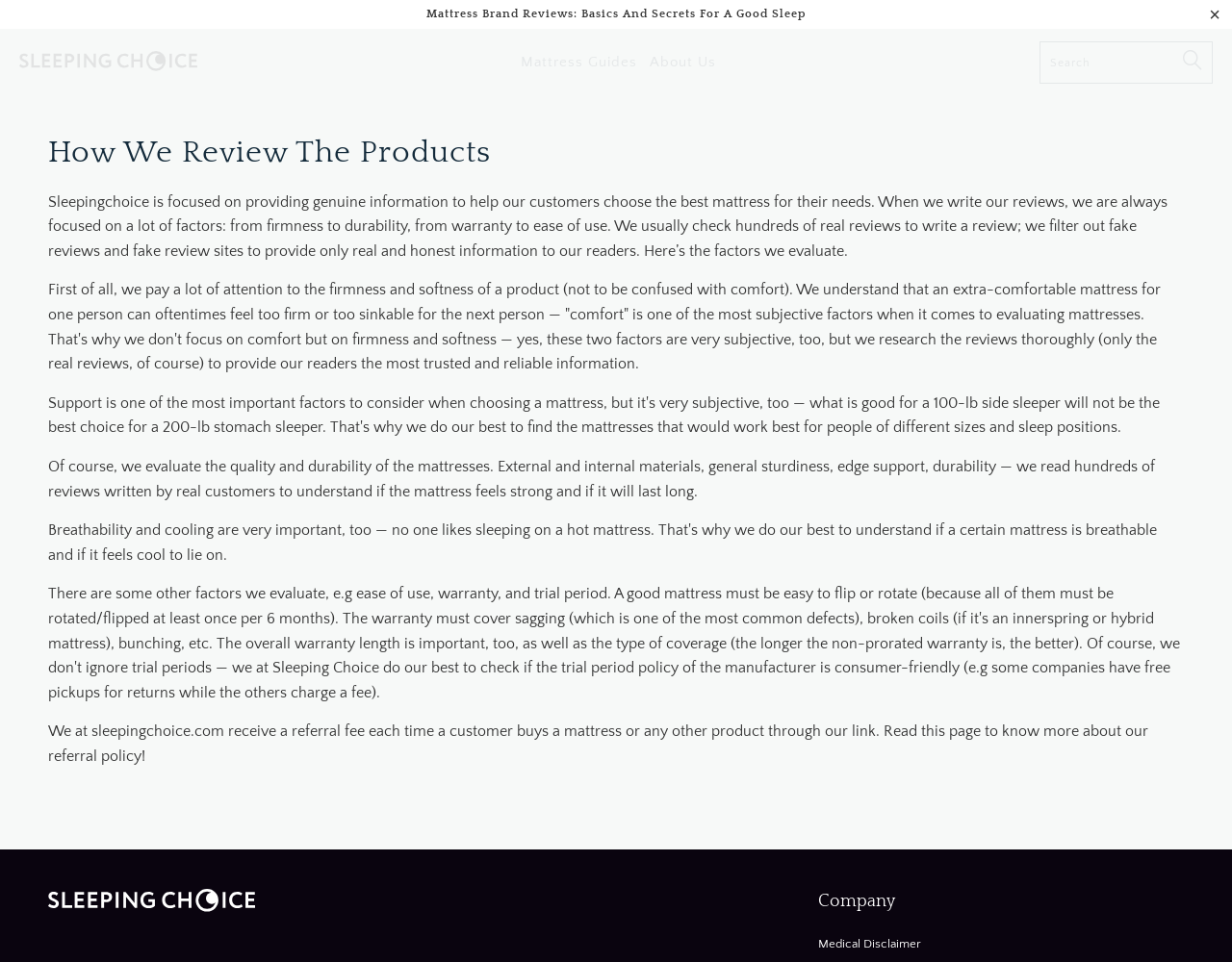Provide a brief response using a word or short phrase to this question:
What is the main purpose of Sleeping Choice?

Provide genuine information